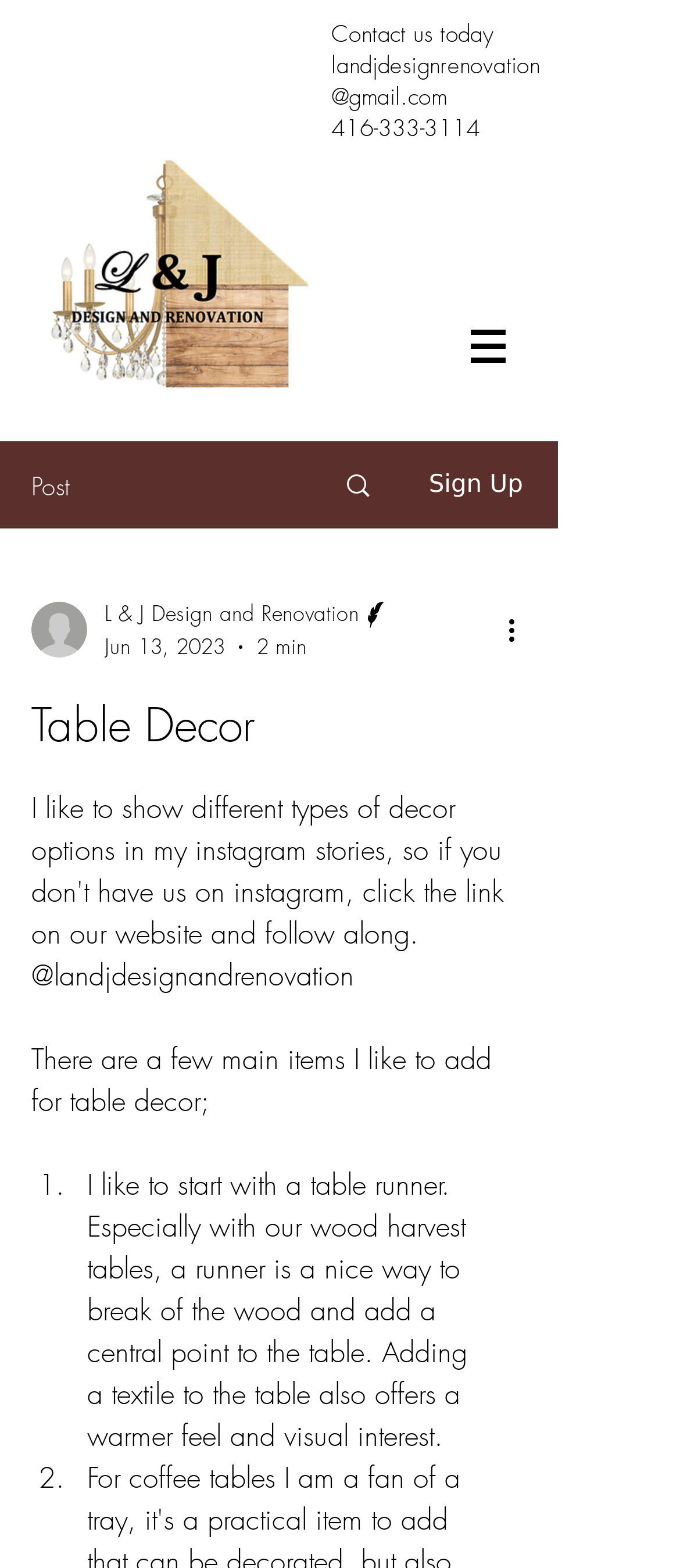How many main items are added for table decor?
Please look at the screenshot and answer using one word or phrase.

A few